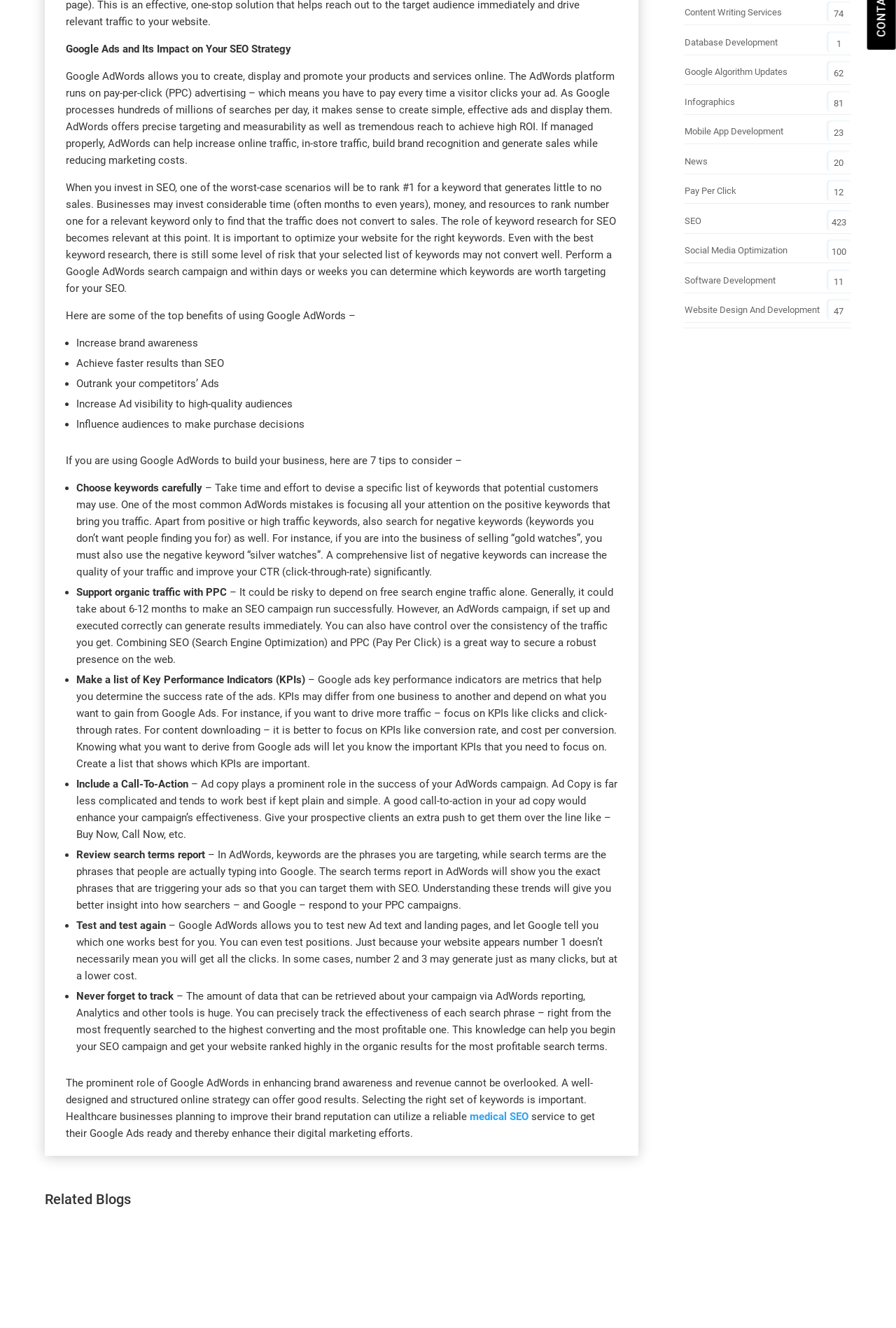Identify and provide the bounding box for the element described by: "Try our FREE SEO Tool".

[0.738, 0.305, 0.913, 0.327]